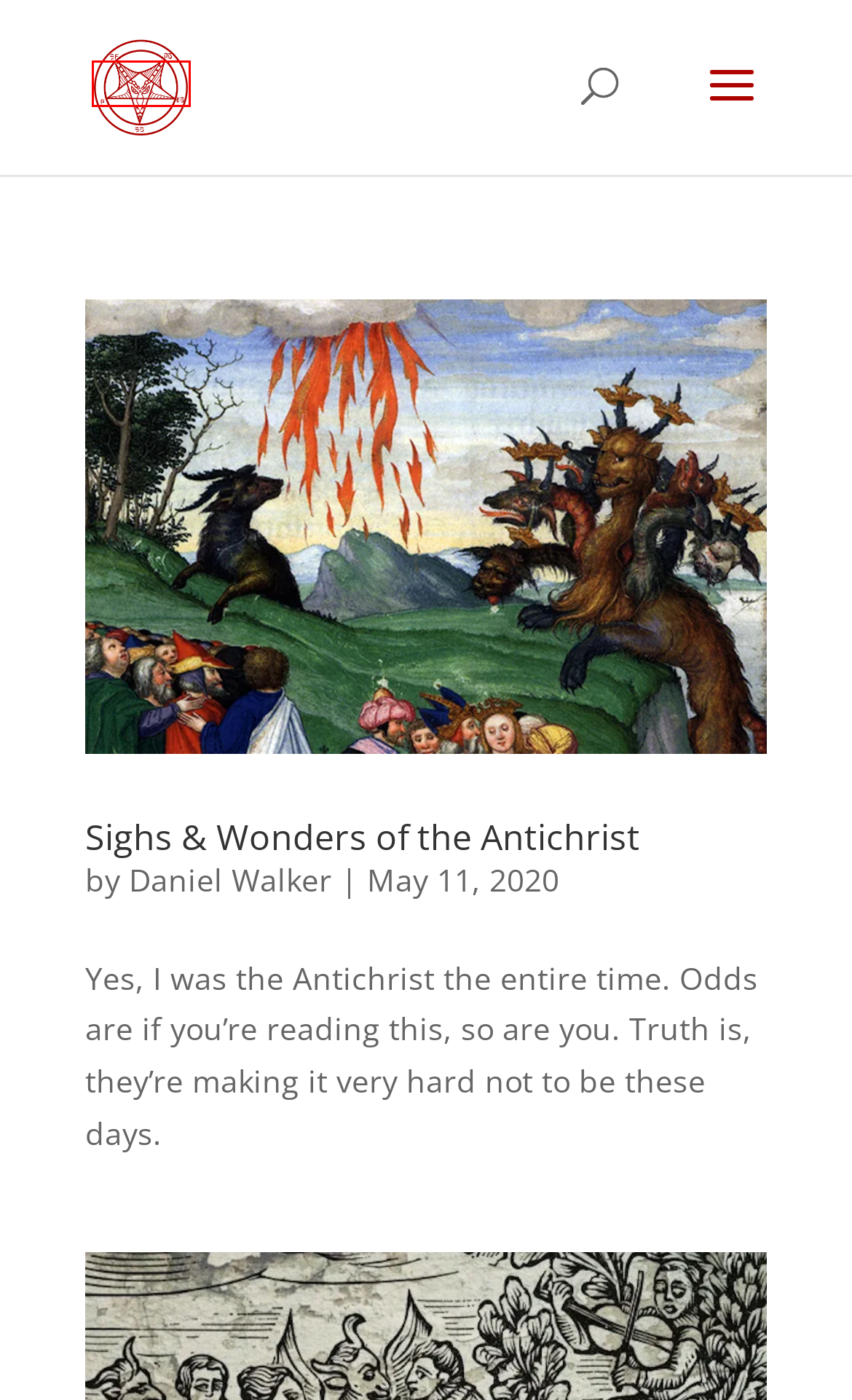Examine the screenshot of a webpage with a red rectangle bounding box. Select the most accurate webpage description that matches the new webpage after clicking the element within the bounding box. Here are the candidates:
A. September 2021 – Satanic Bay Area
B. December 2020 – Satanic Bay Area
C. December 2016 – Satanic Bay Area
D. Daniel Walker, Author at Satanic Bay Area
E. December 2017 – Satanic Bay Area
F. Turns Out the Antichrist Was In Our Hearts the Whole Time
G. Welcome to Satanic Bay Area – Satanic Bay Area
H. November 2020 – Satanic Bay Area

G